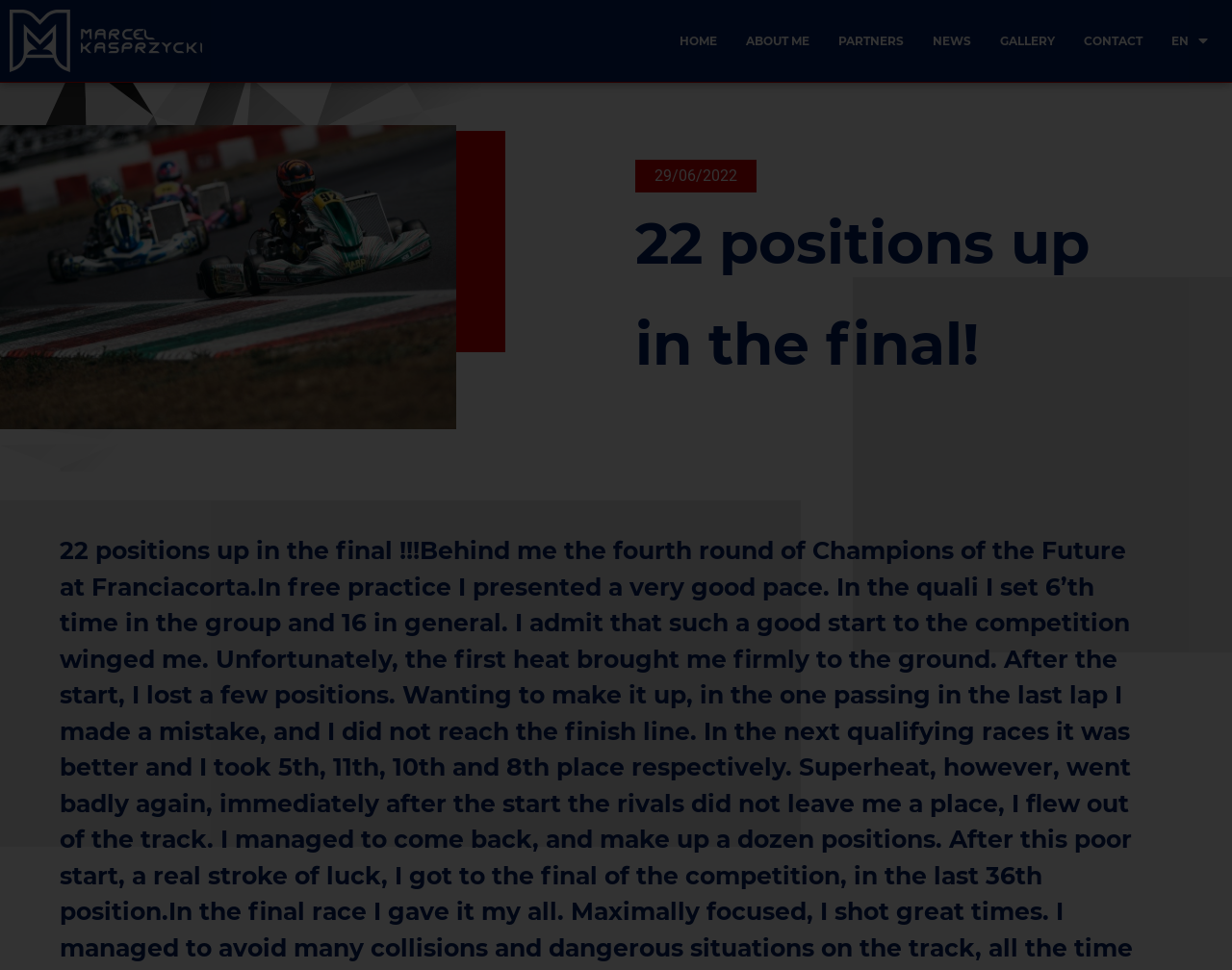What is the theme or topic of the webpage?
Based on the screenshot, respond with a single word or phrase.

Karting